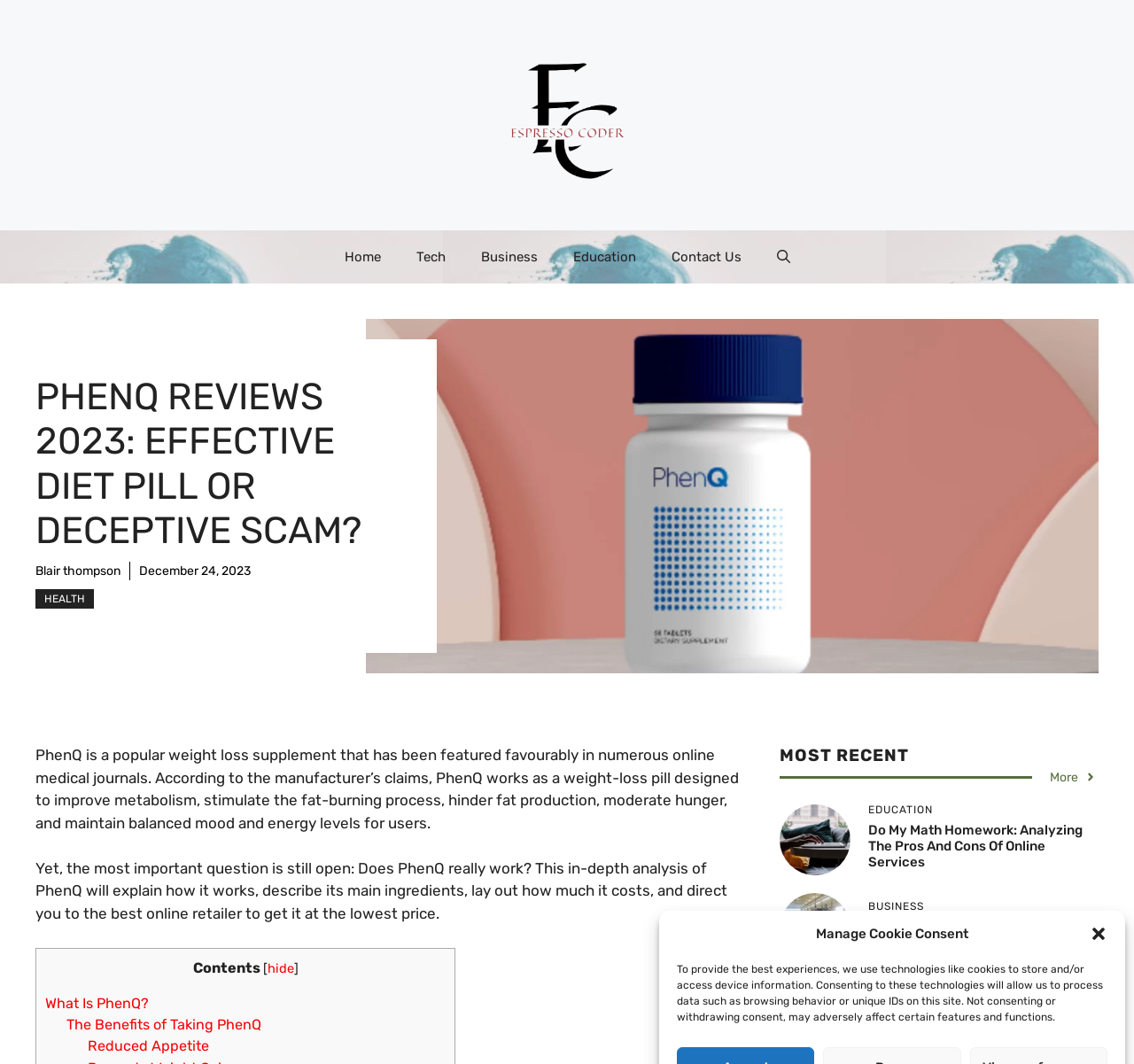Please find the bounding box coordinates (top-left x, top-left y, bottom-right x, bottom-right y) in the screenshot for the UI element described as follows: Blair thompson

[0.031, 0.53, 0.106, 0.544]